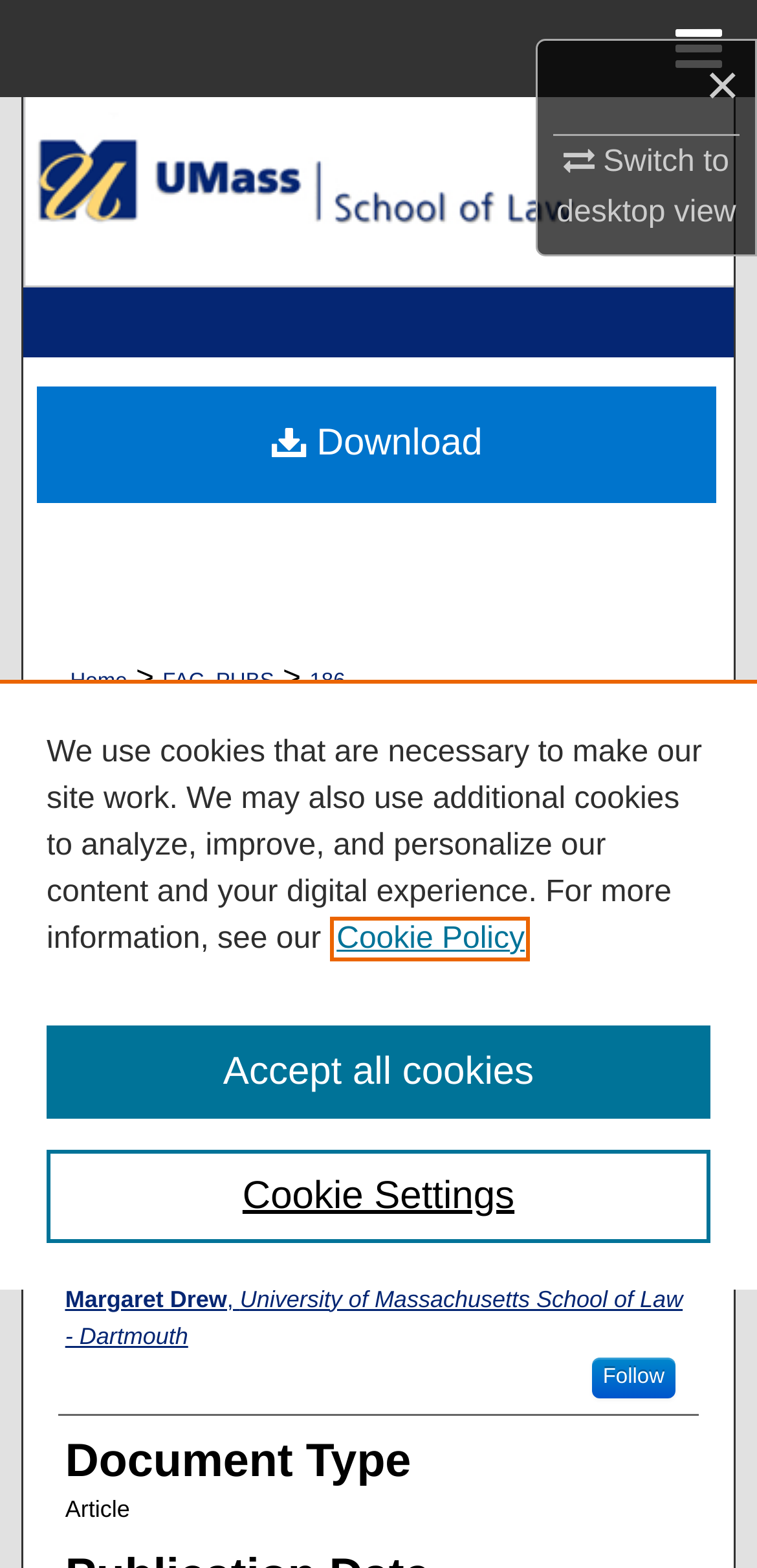Who is the author of the article?
Give a detailed and exhaustive answer to the question.

I found the answer by looking at the heading 'Authors' and its corresponding link 'Margaret Drew, University of Massachusetts School of Law - Dartmouth', which indicates that the author of the article is Margaret Drew.